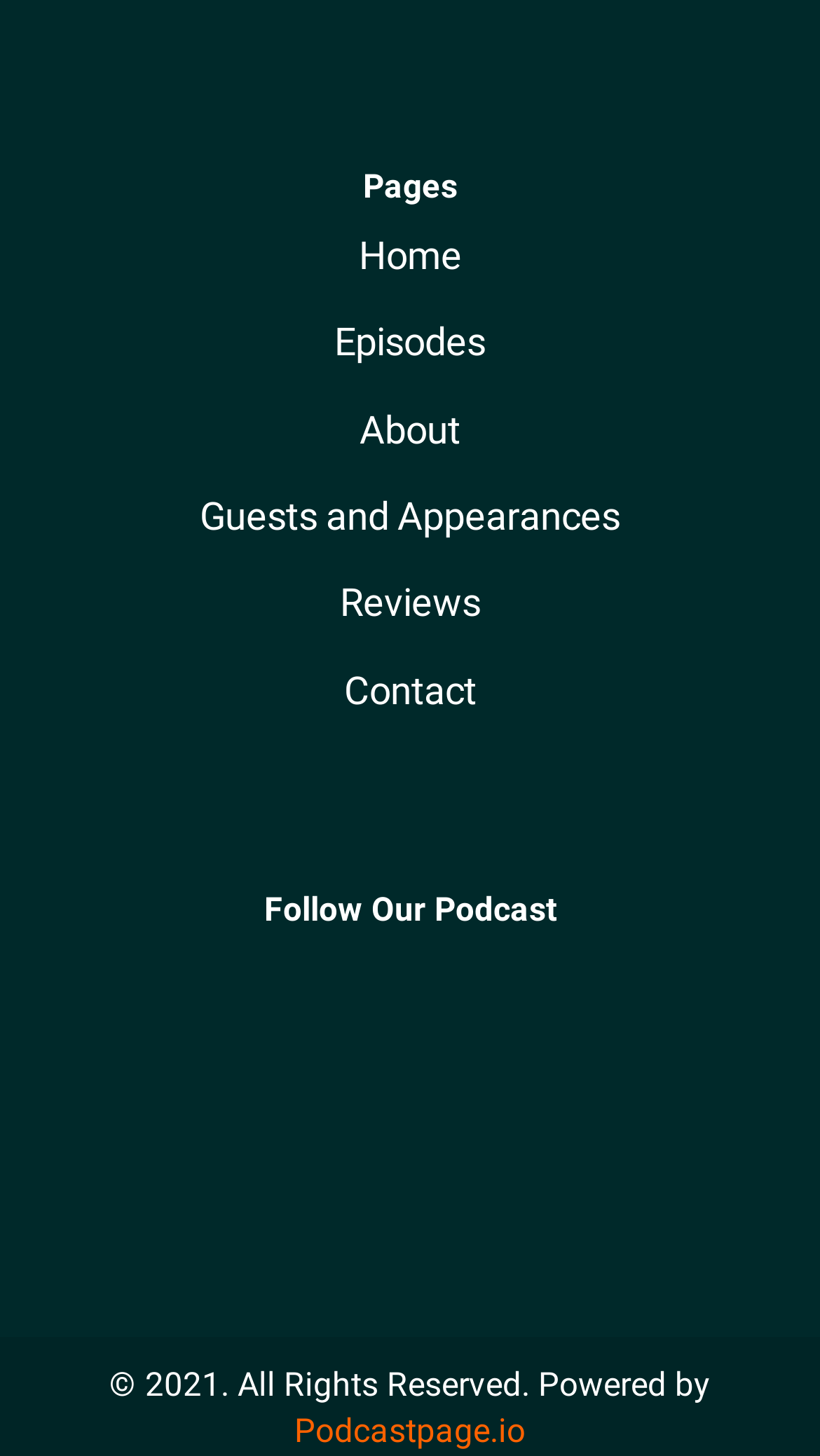Please identify the bounding box coordinates of the region to click in order to complete the task: "Check Student Union". The coordinates must be four float numbers between 0 and 1, specified as [left, top, right, bottom].

None